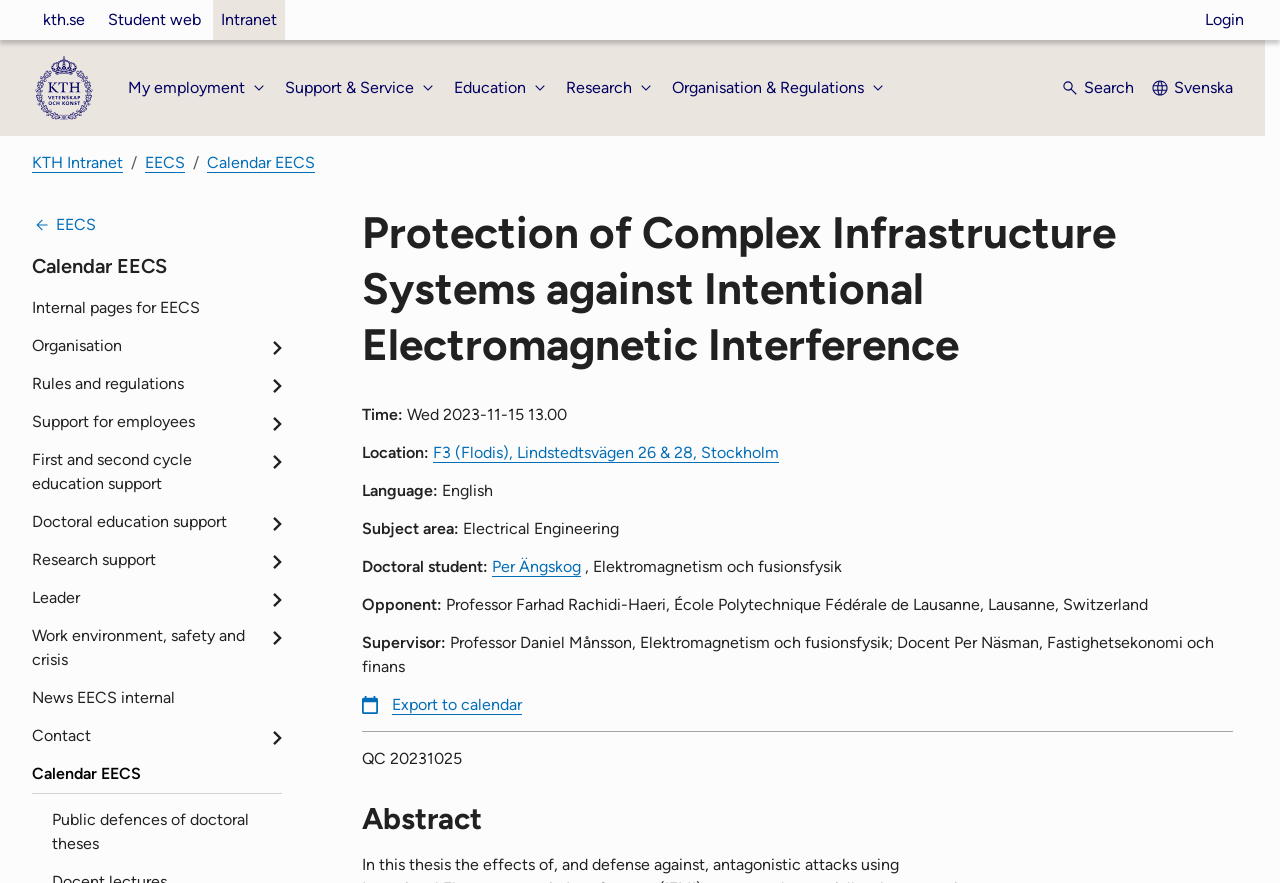Highlight the bounding box coordinates of the region I should click on to meet the following instruction: "Search for something".

[0.828, 0.077, 0.886, 0.122]